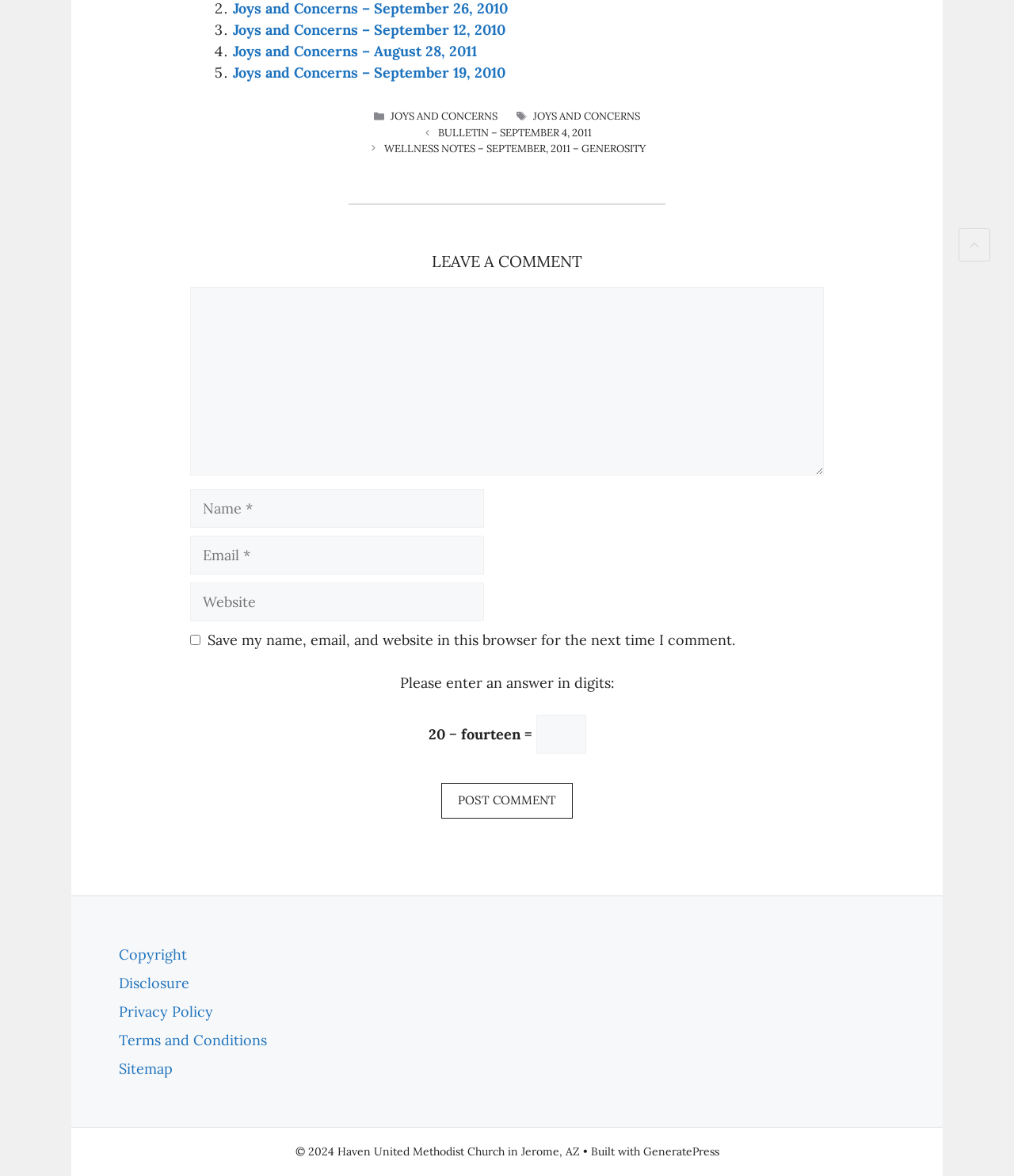Determine the bounding box coordinates for the UI element described. Format the coordinates as (top-left x, top-left y, bottom-right x, bottom-right y) and ensure all values are between 0 and 1. Element description: parent_node: Comment name="email" placeholder="Email *"

[0.188, 0.456, 0.477, 0.489]